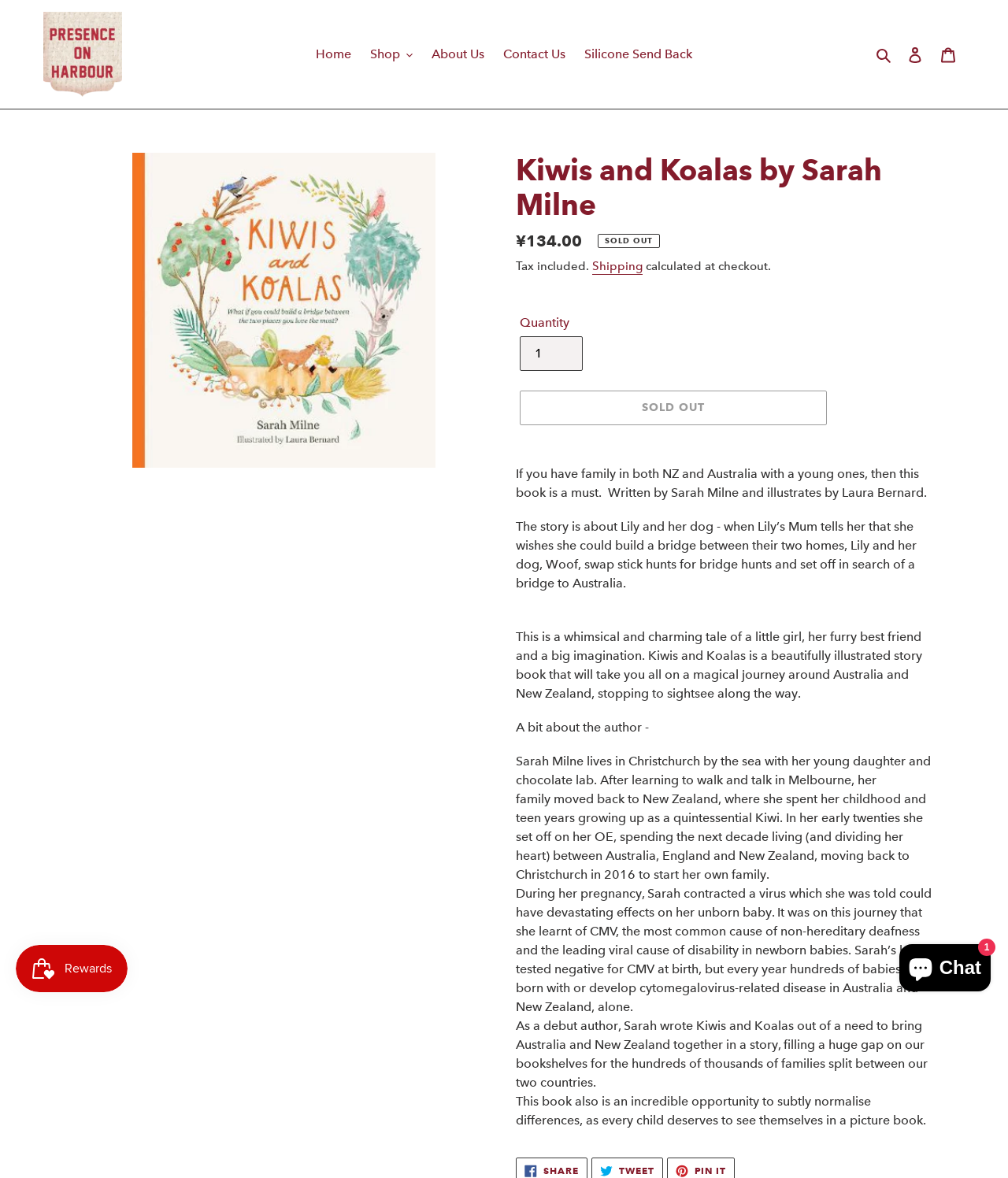What is the name of the book?
Offer a detailed and full explanation in response to the question.

I found the answer by looking at the heading 'Kiwis and Koalas by Sarah Milne' and the image with the same name, which suggests that 'Kiwis and Koalas' is the title of the book.